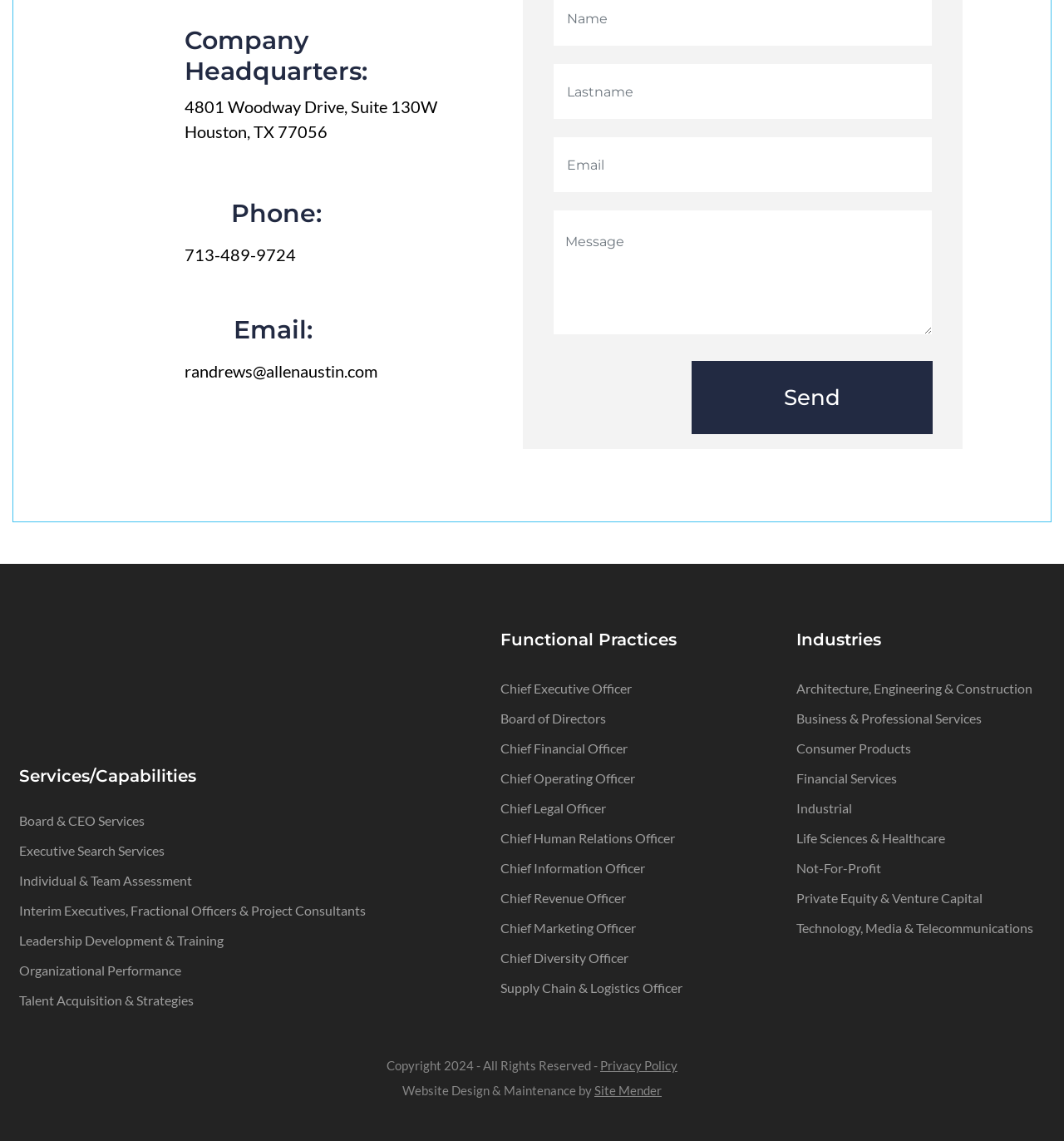Show the bounding box coordinates of the element that should be clicked to complete the task: "View Board & CEO Services".

[0.018, 0.712, 0.136, 0.726]